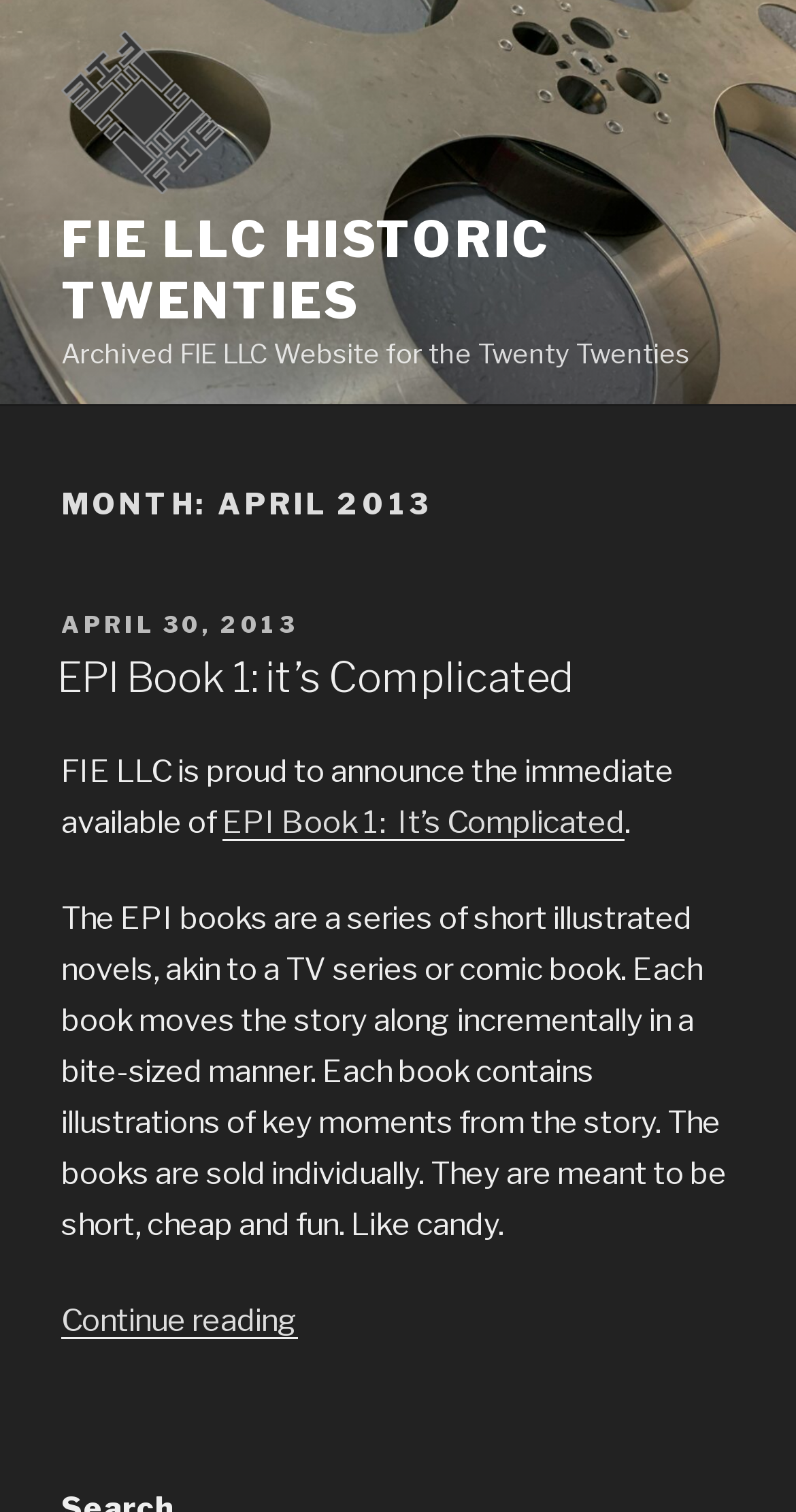What is the month and year mentioned on the webpage?
Can you provide an in-depth and detailed response to the question?

The heading 'MONTH: APRIL 2013' indicates that the month and year mentioned on the webpage are April and 2013, respectively.